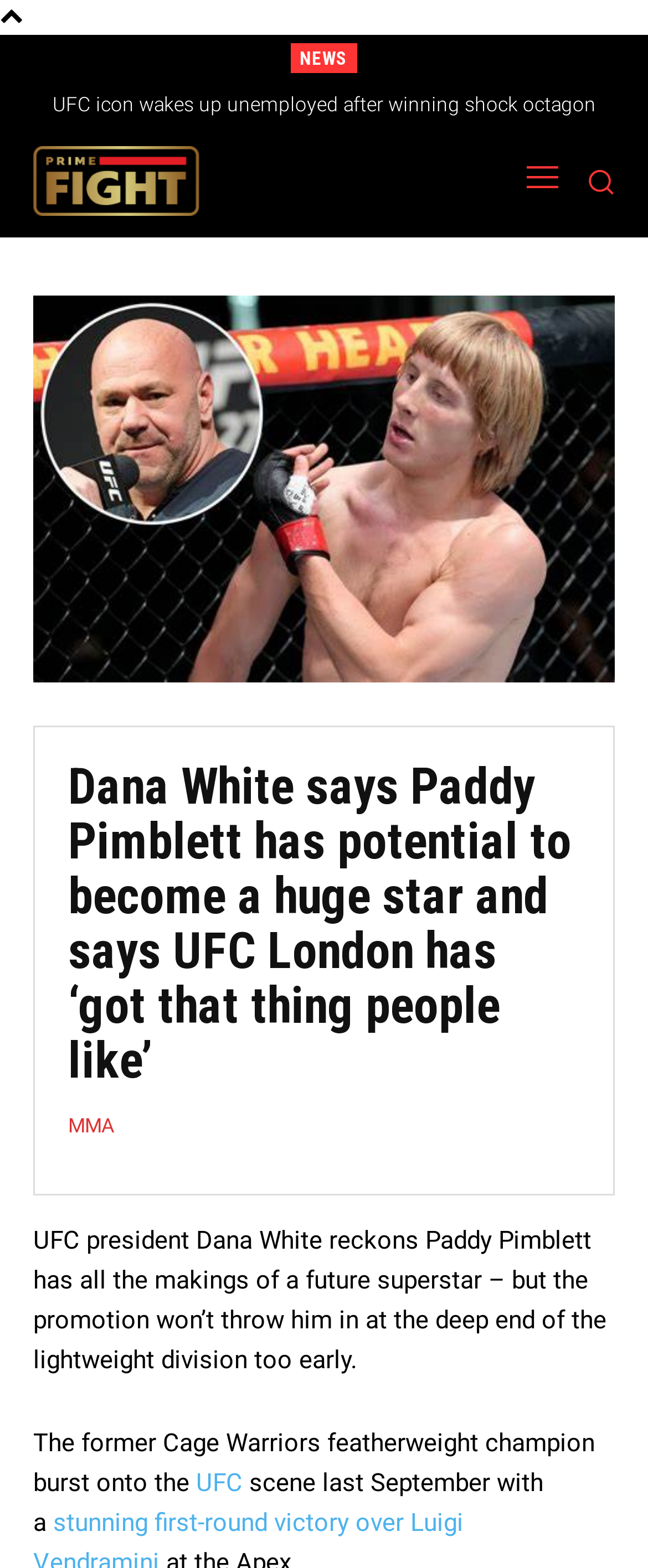What is the text of the webpage's headline?

Dana White says Paddy Pimblett has potential to become a huge star and says UFC London has ‘got that thing people like’